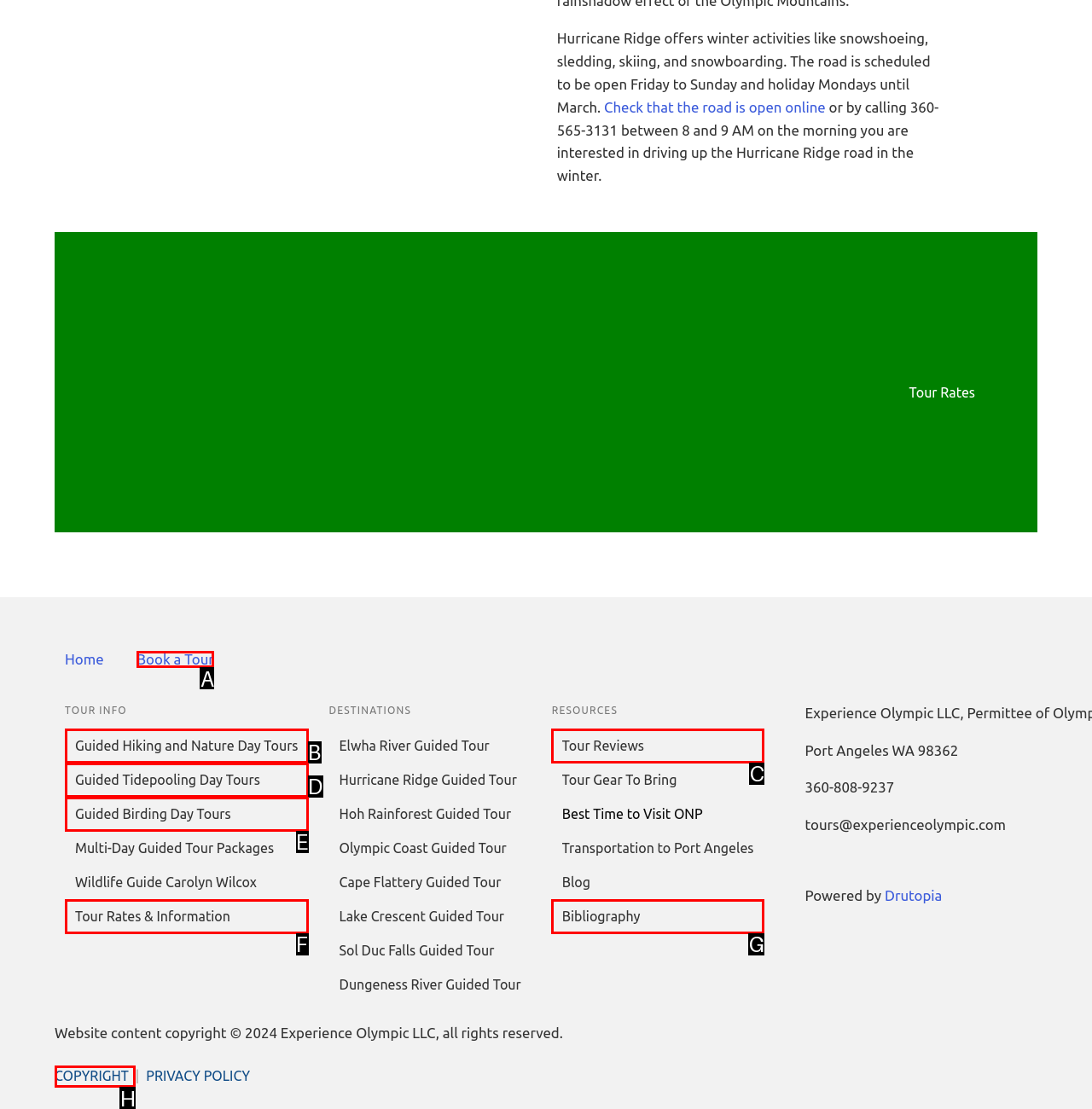Indicate which lettered UI element to click to fulfill the following task: Book a Tour
Provide the letter of the correct option.

A